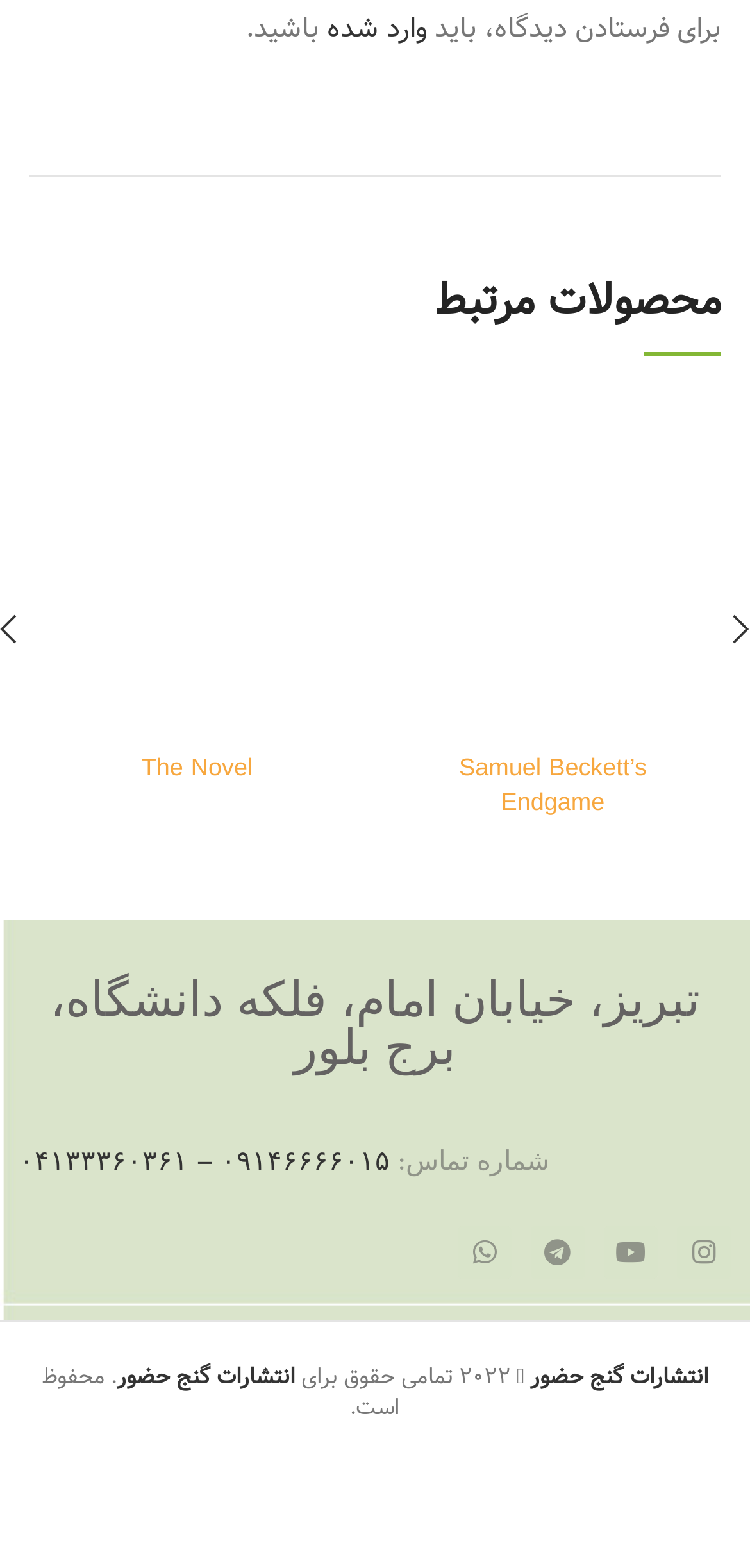Please find the bounding box coordinates of the clickable region needed to complete the following instruction: "Click on the link to The Novel". The bounding box coordinates must consist of four float numbers between 0 and 1, i.e., [left, top, right, bottom].

[0.038, 0.253, 0.487, 0.468]